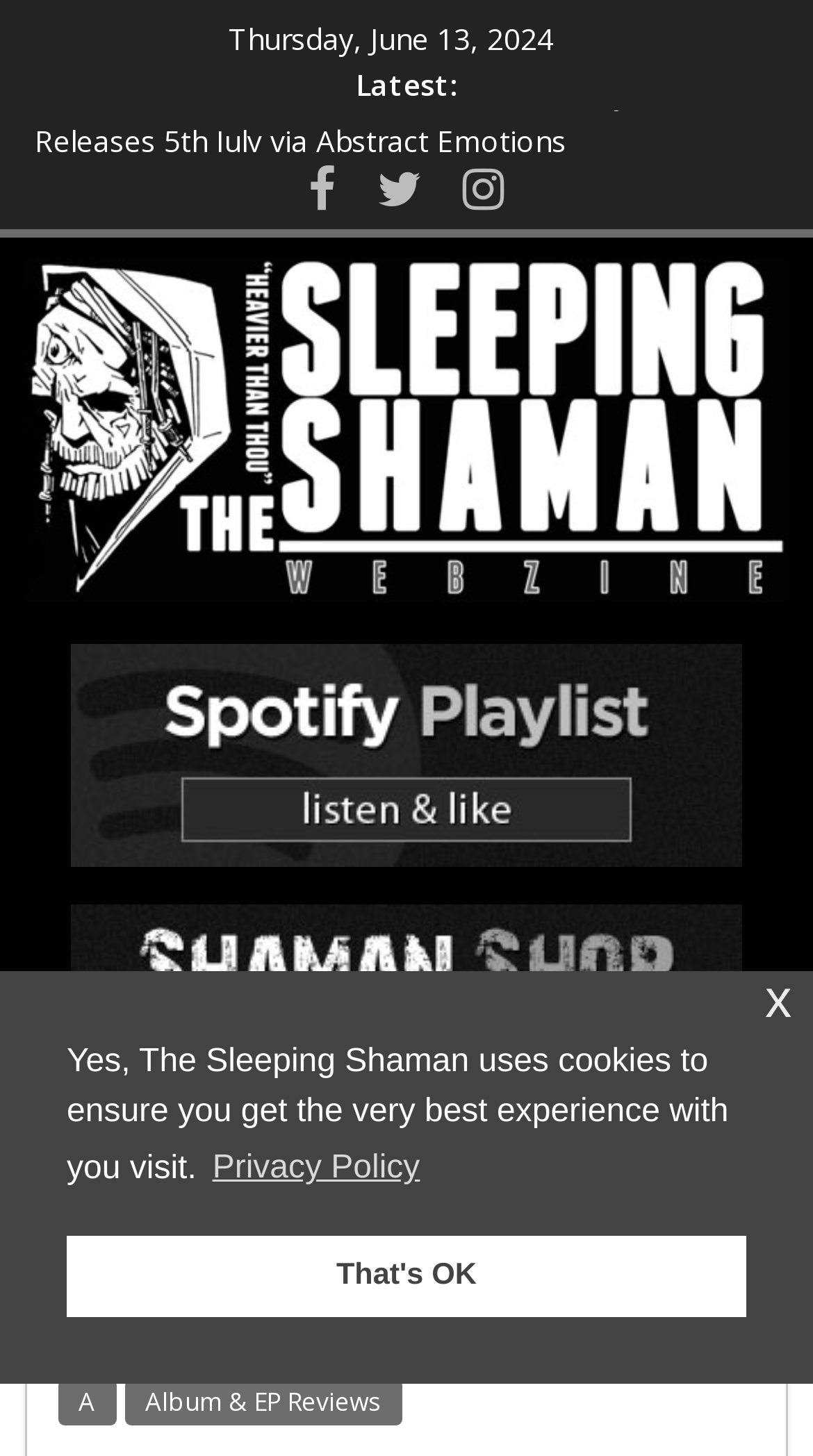Show me the bounding box coordinates of the clickable region to achieve the task as per the instruction: "Click the link to Premiere: Inerth ‘Oblivion’".

[0.043, 0.077, 0.838, 0.136]